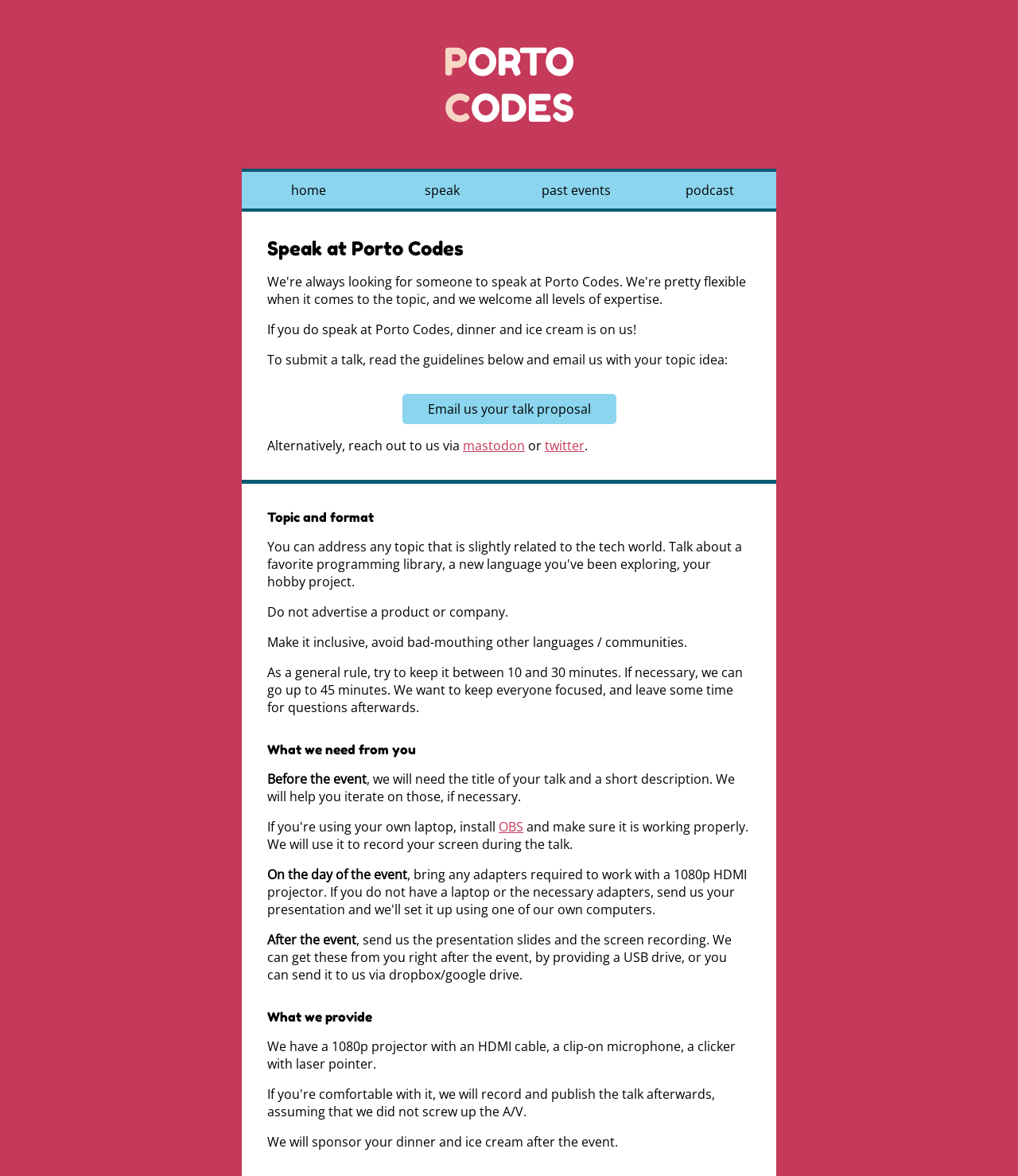From the element description podcast, predict the bounding box coordinates of the UI element. The coordinates must be specified in the format (top-left x, top-left y, bottom-right x, bottom-right y) and should be within the 0 to 1 range.

[0.631, 0.146, 0.762, 0.177]